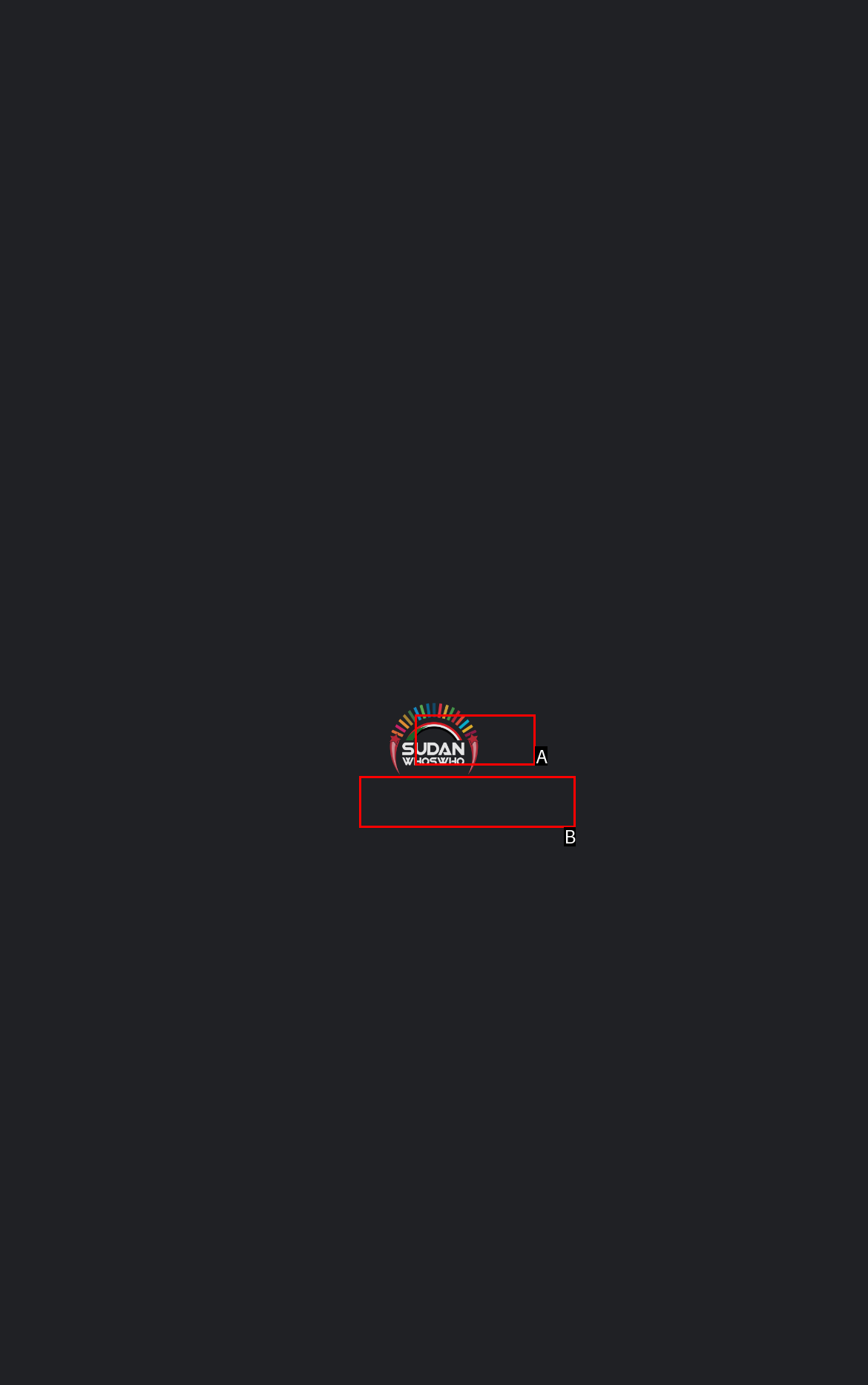Identify the letter of the option that best matches the following description: Share post. Respond with the letter directly.

B